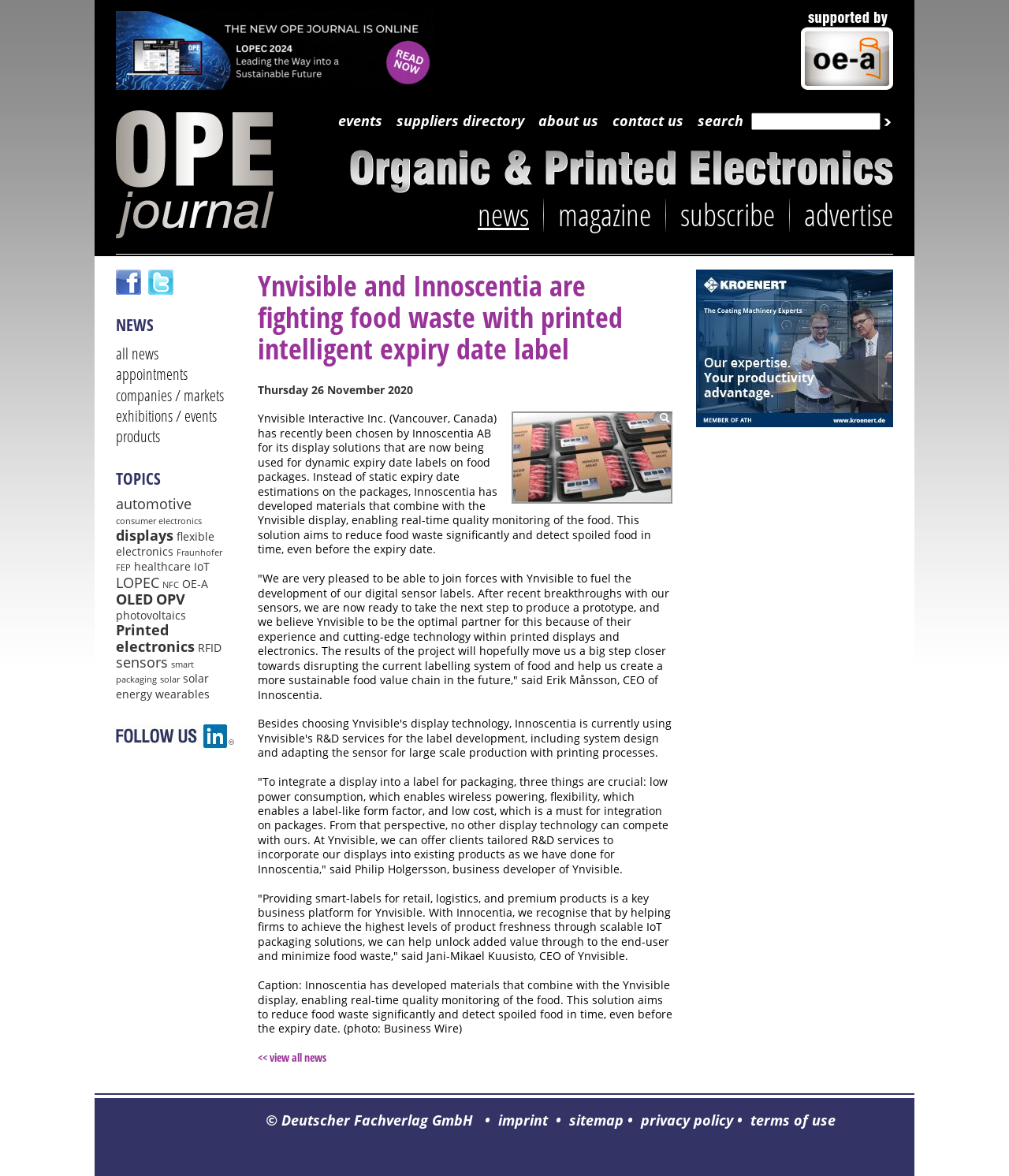Please examine the image and answer the question with a detailed explanation:
What is the name of the company that developed materials for dynamic expiry date labels?

The answer can be found in the main content of the webpage, where it is stated that 'Ynvisible Interactive Inc. (Vancouver, Canada) has recently been chosen by Innoscentia AB for its display solutions that are now being used for dynamic expiry date labels on food packages.'